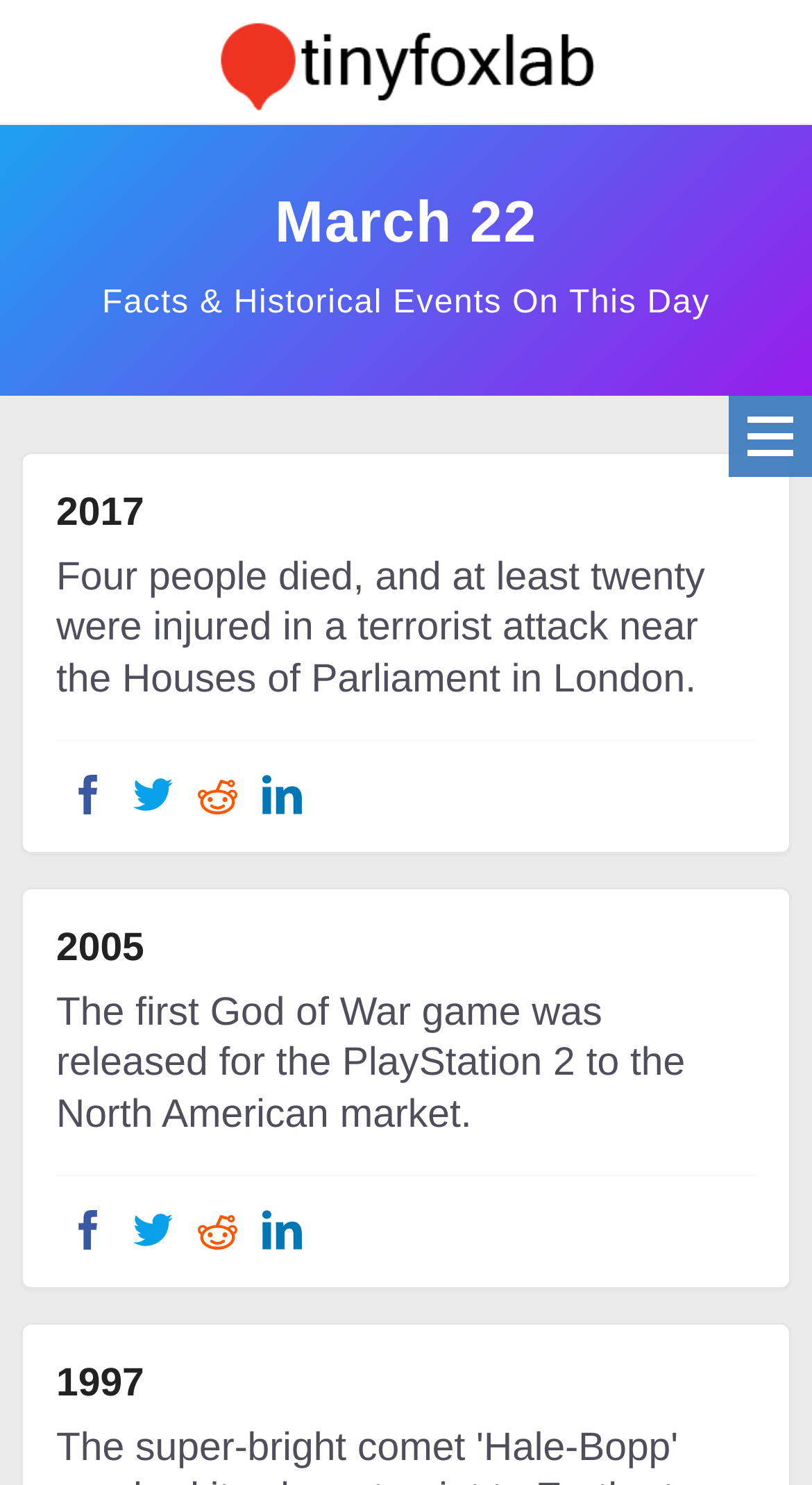Please identify the bounding box coordinates of the element that needs to be clicked to perform the following instruction: "Sort replies by 'Oldest first'".

None